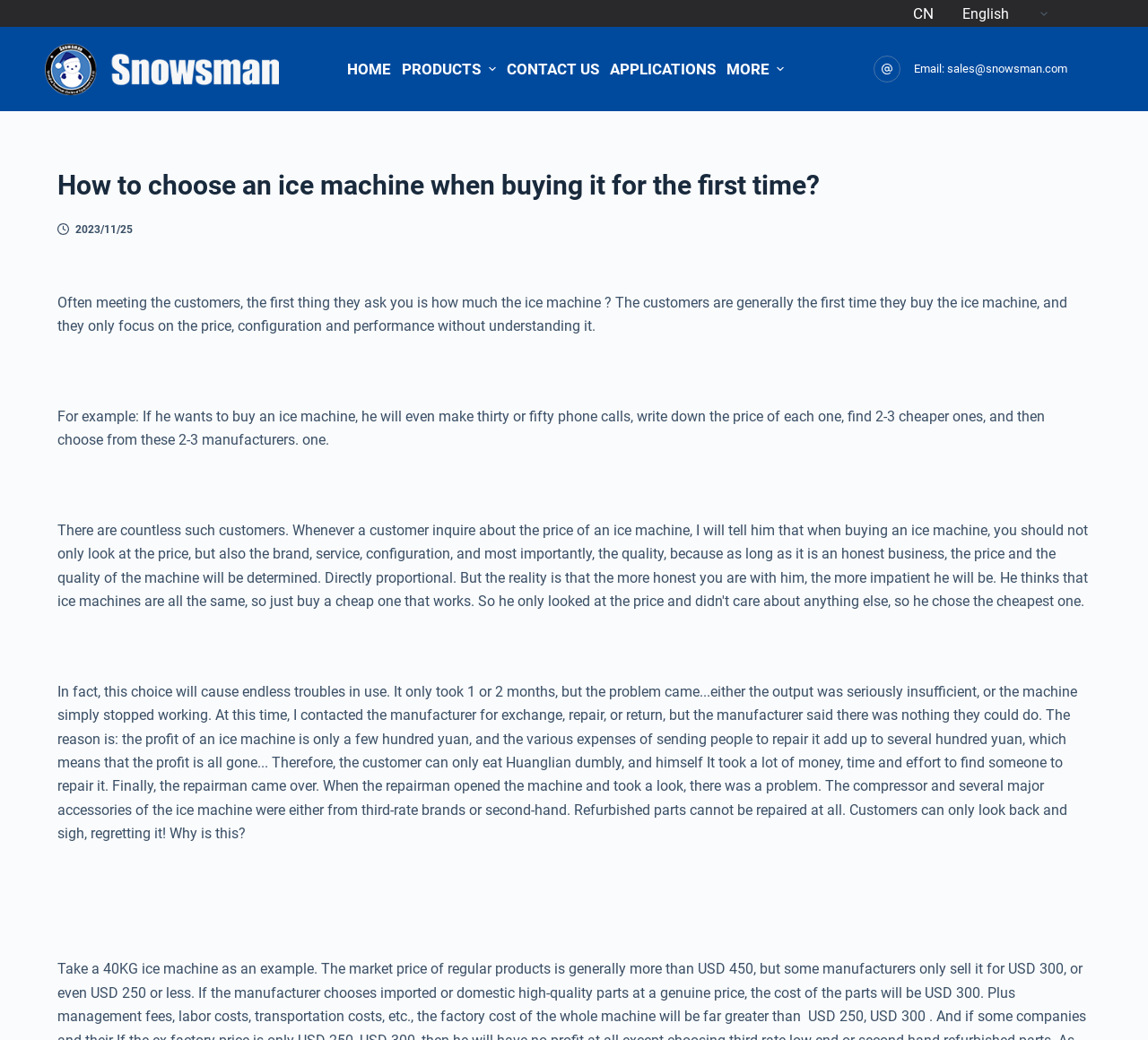Look at the image and give a detailed response to the following question: How many menu items are in the header menu?

I counted the number of menu items in the header menu by looking at the menubar element with the orientation 'horizontal' and its child elements, which are the menuitems. There are 6 menuitems in total, namely 'HOME', 'PRODUCTS', 'Expand dropdown menu', 'CONTACT US', 'APPLICATIONS', and 'MORE'.